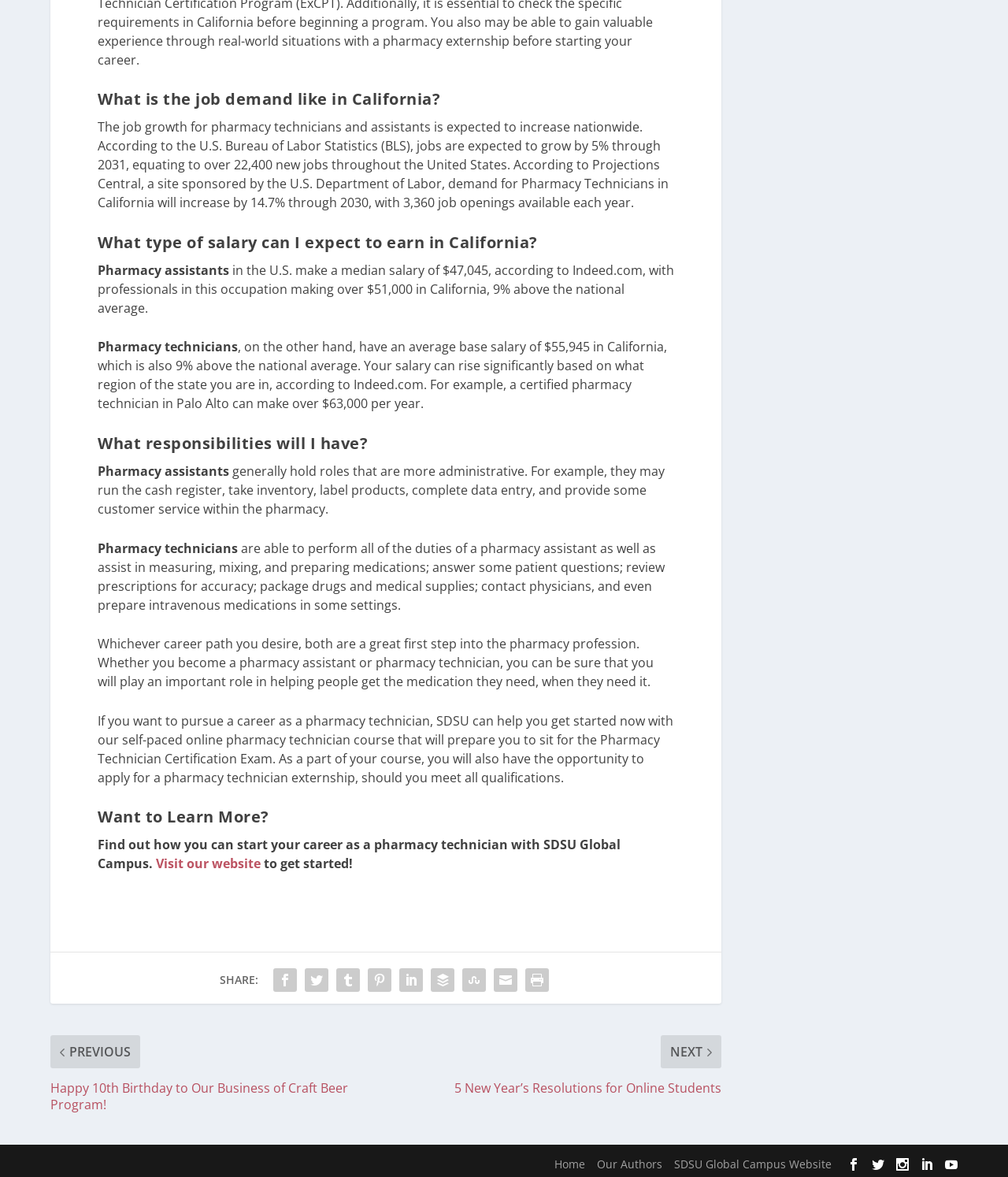With reference to the screenshot, provide a detailed response to the question below:
What is the role of pharmacy assistants?

The StaticText element with ID 201 contains the information about the role of pharmacy assistants. It states that 'Pharmacy assistants generally hold roles that are more administrative. For example, they may run the cash register, take inventory, label products, complete data entry, and provide some customer service within the pharmacy.'